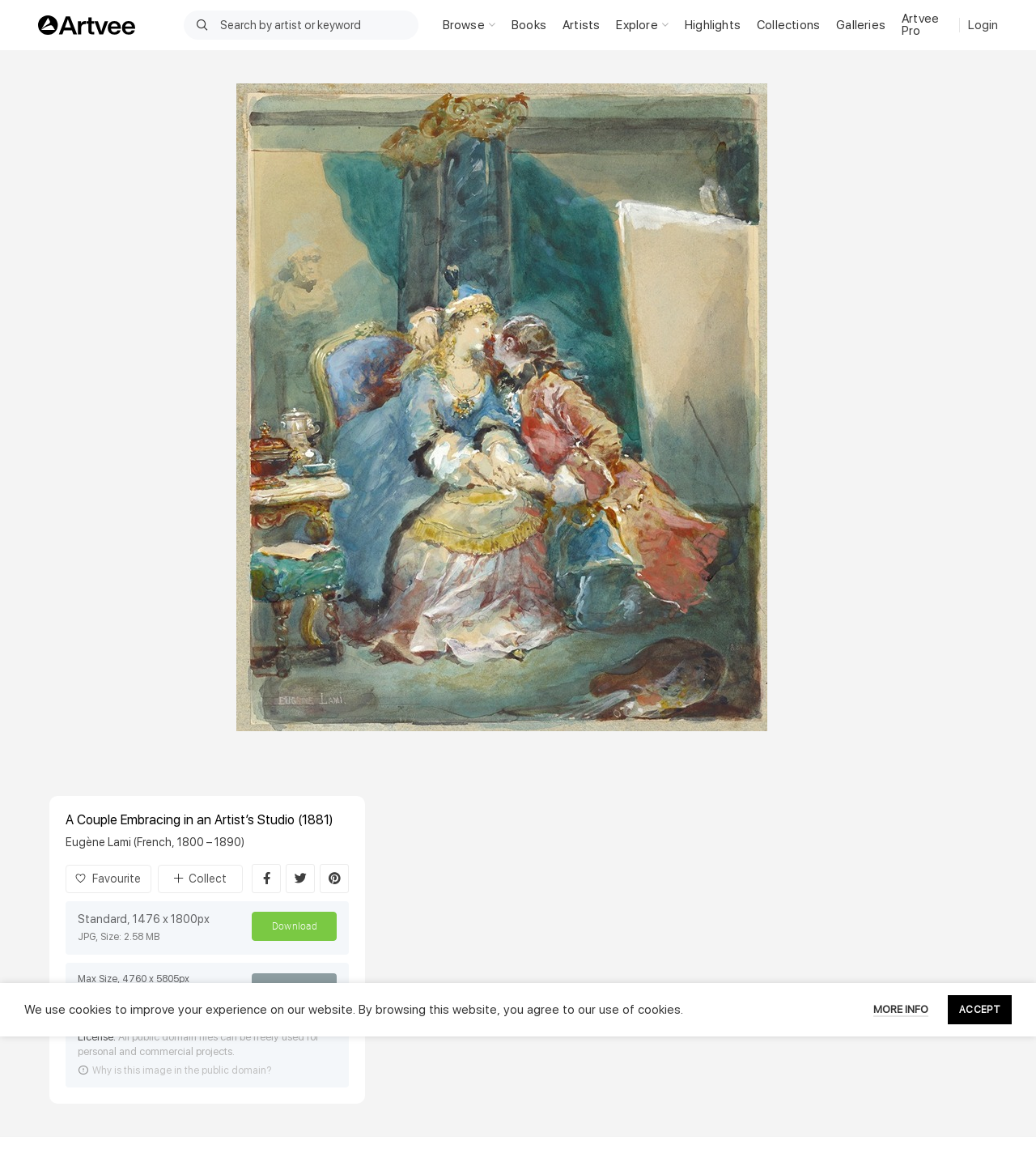Find the bounding box coordinates of the area to click in order to follow the instruction: "Download the image".

[0.243, 0.782, 0.325, 0.807]